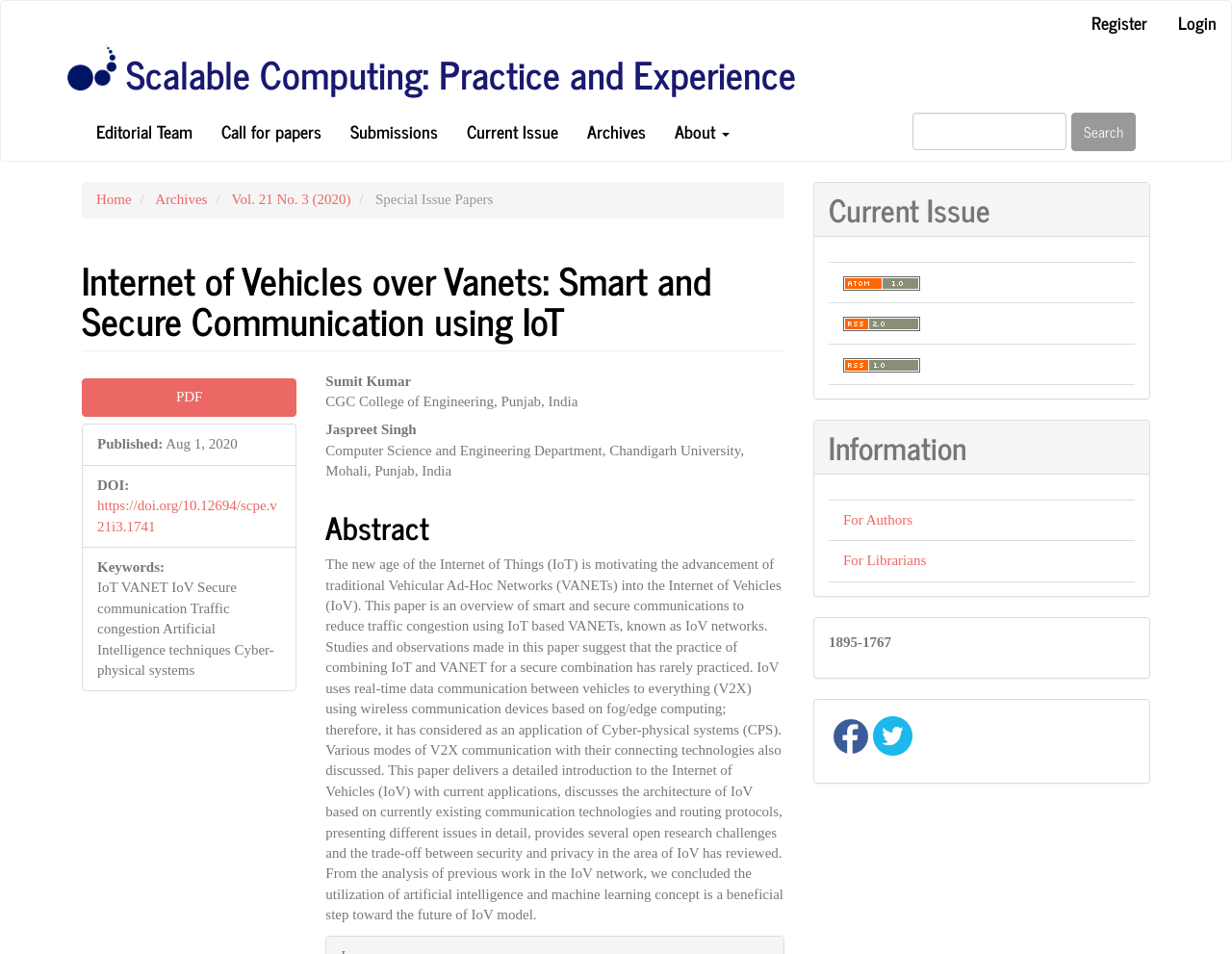Examine the screenshot and answer the question in as much detail as possible: What is the topic of the article?

I found the answer by looking at the heading 'Internet of Vehicles over Vanets: Smart and Secure Communication using IoT' which is located at the top of the main content area, indicating that it is the topic of the article.